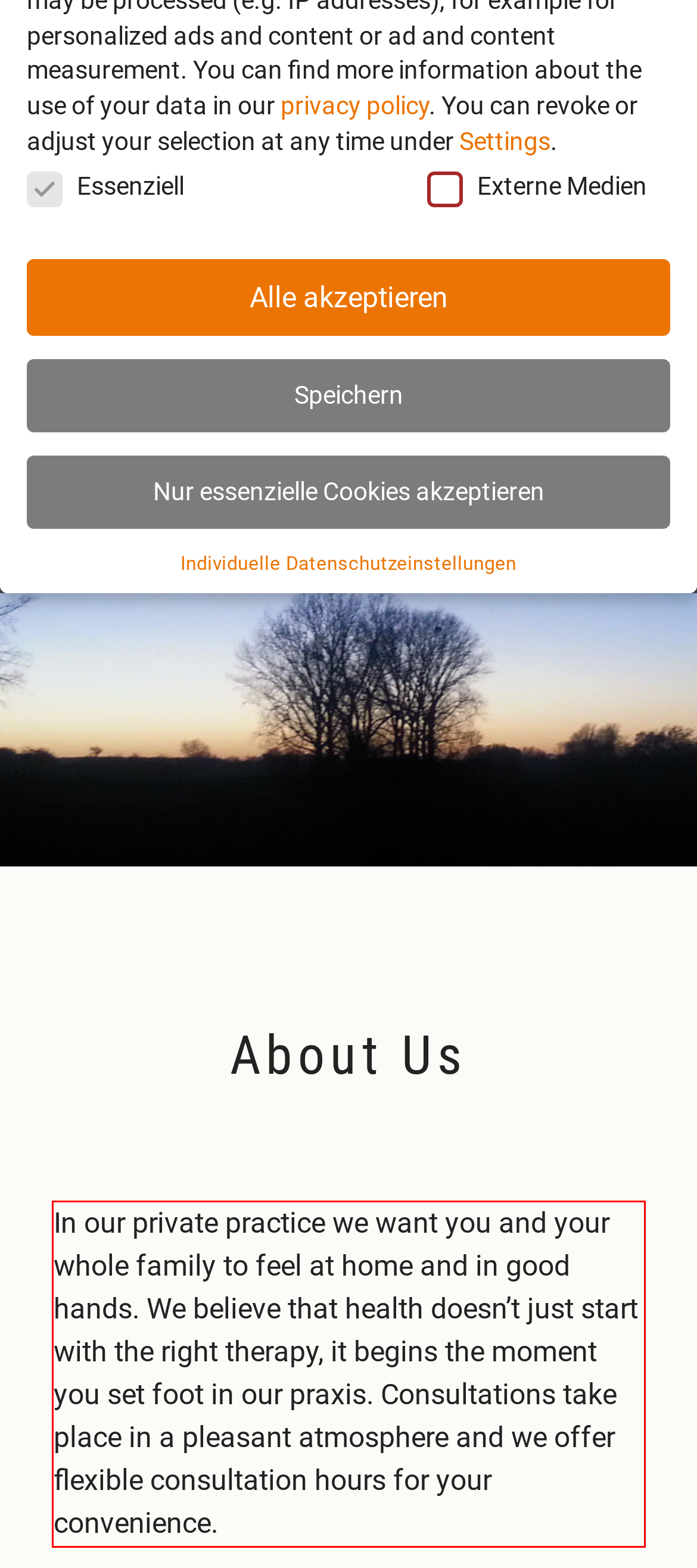Look at the webpage screenshot and recognize the text inside the red bounding box.

In our private practice we want you and your whole family to feel at home and in good hands. We believe that health doesn’t just start with the right therapy, it begins the moment you set foot in our praxis. Consultations take place in a pleasant atmosphere and we offer flexible consultation hours for your convenience.